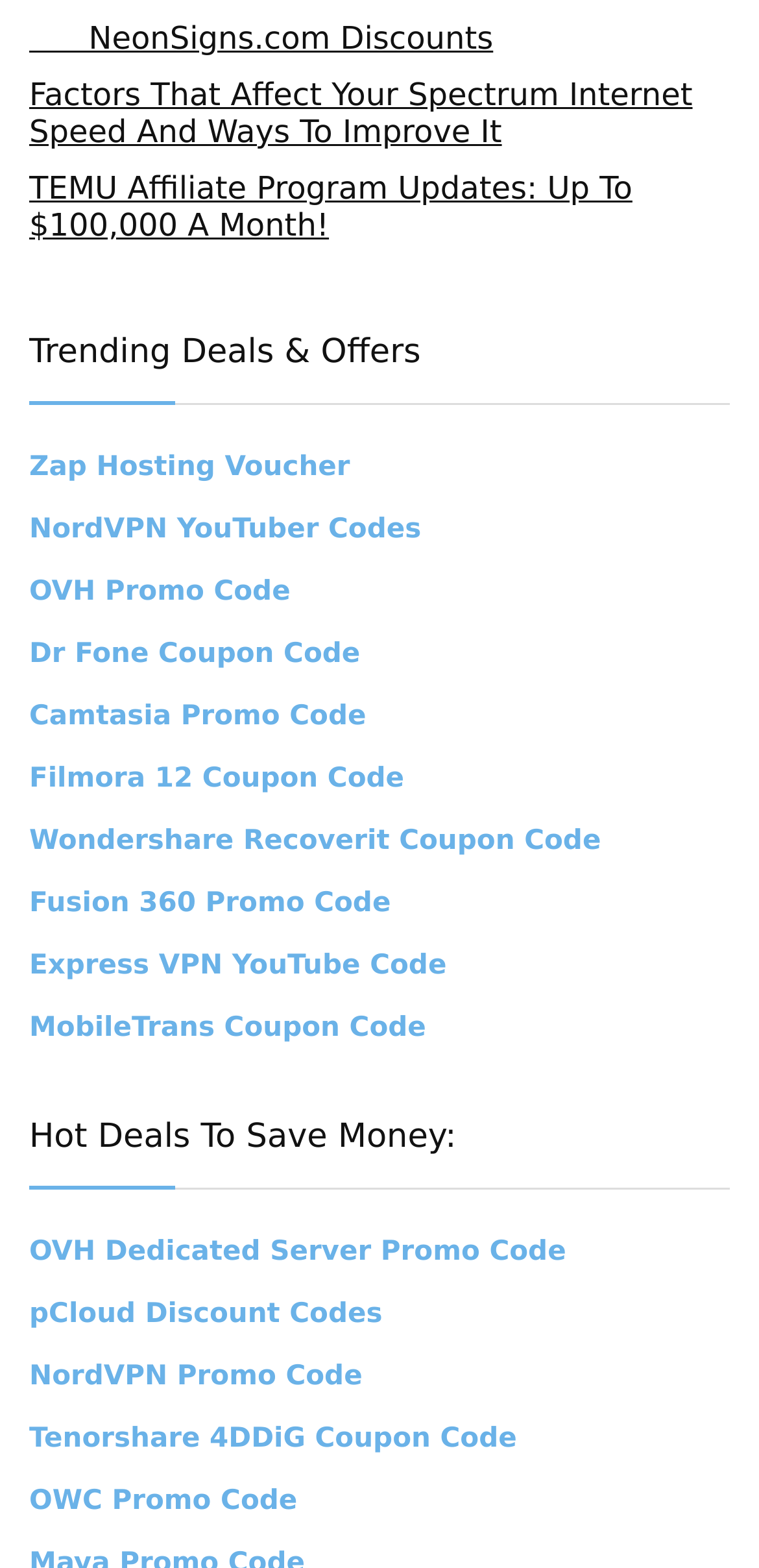Using a single word or phrase, answer the following question: 
What is the last link on the webpage?

OWC Promo Code